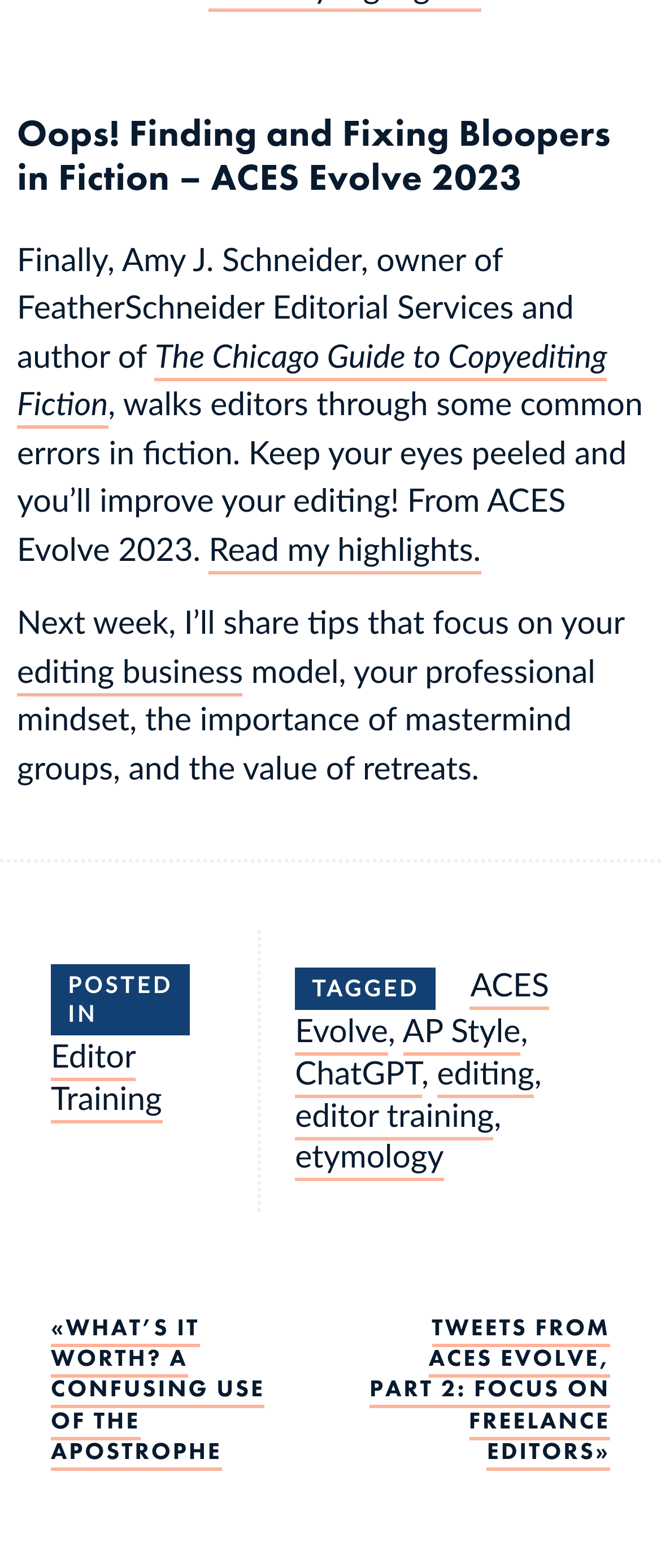Using floating point numbers between 0 and 1, provide the bounding box coordinates in the format (top-left x, top-left y, bottom-right x, bottom-right y). Locate the UI element described here: editing business

[0.026, 0.413, 0.368, 0.444]